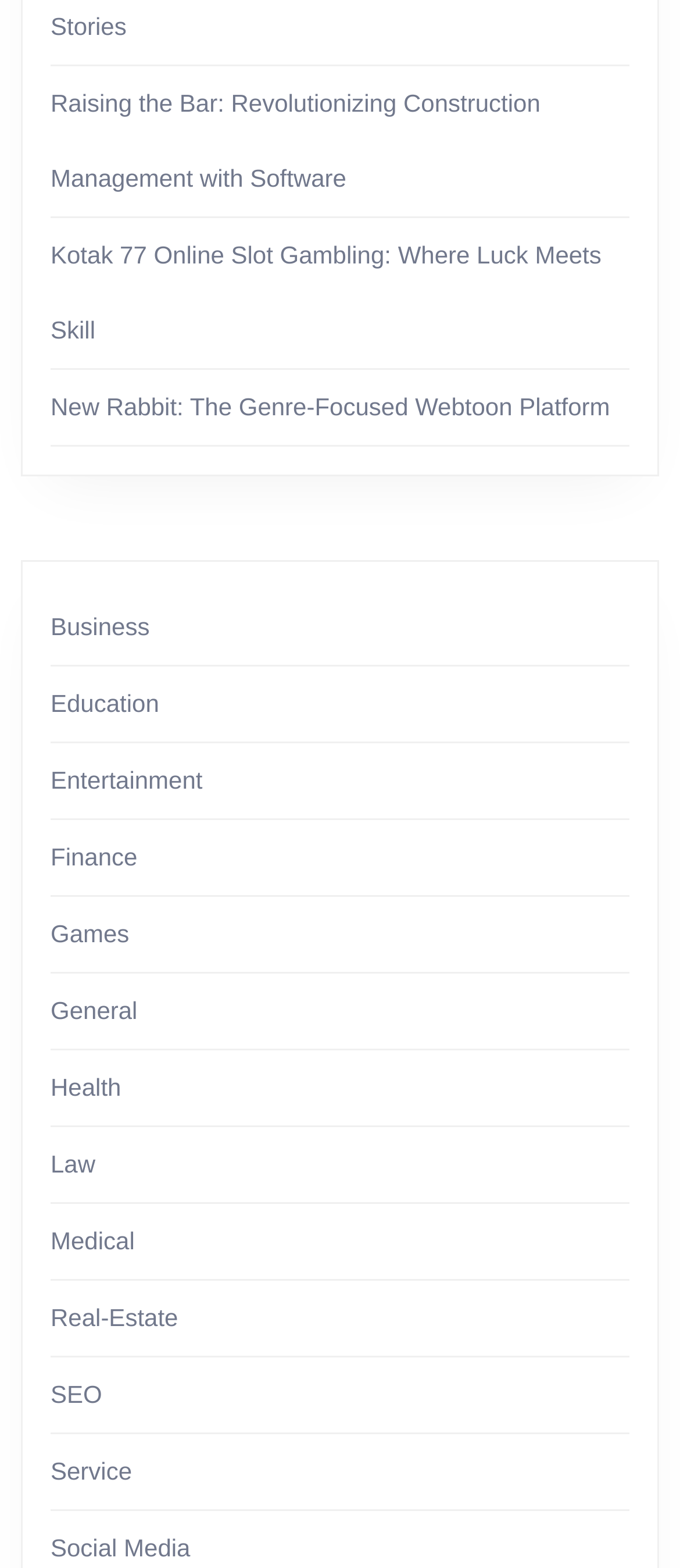Kindly provide the bounding box coordinates of the section you need to click on to fulfill the given instruction: "Explore the 'Entertainment' category".

[0.074, 0.489, 0.298, 0.507]